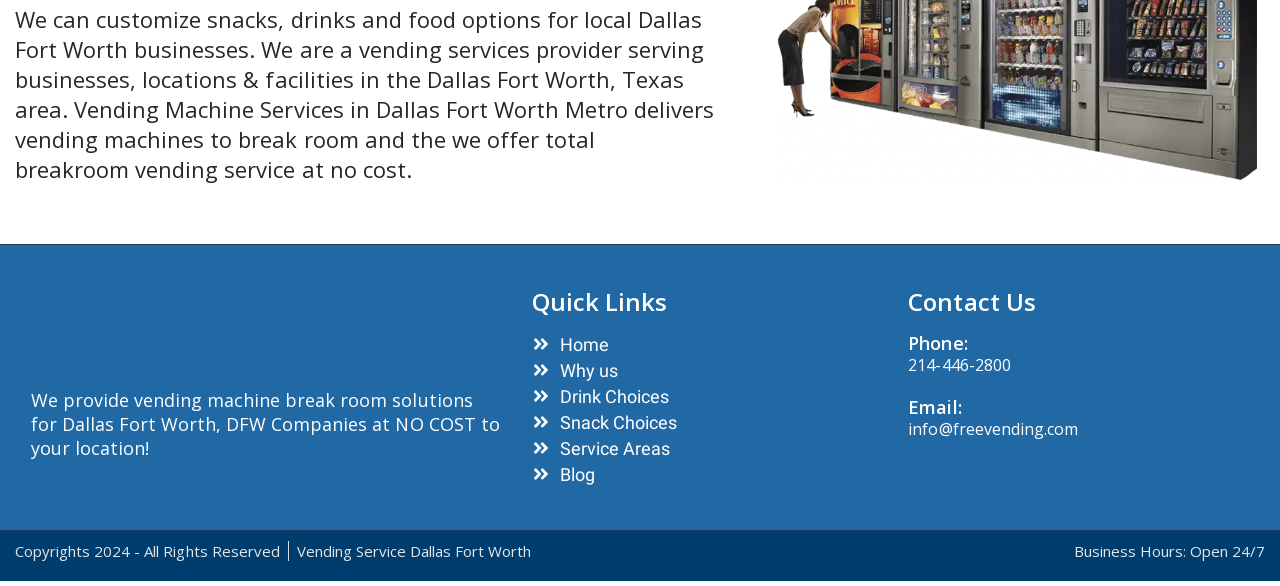Determine the bounding box for the described UI element: "214-446-2800".

[0.71, 0.604, 0.79, 0.641]